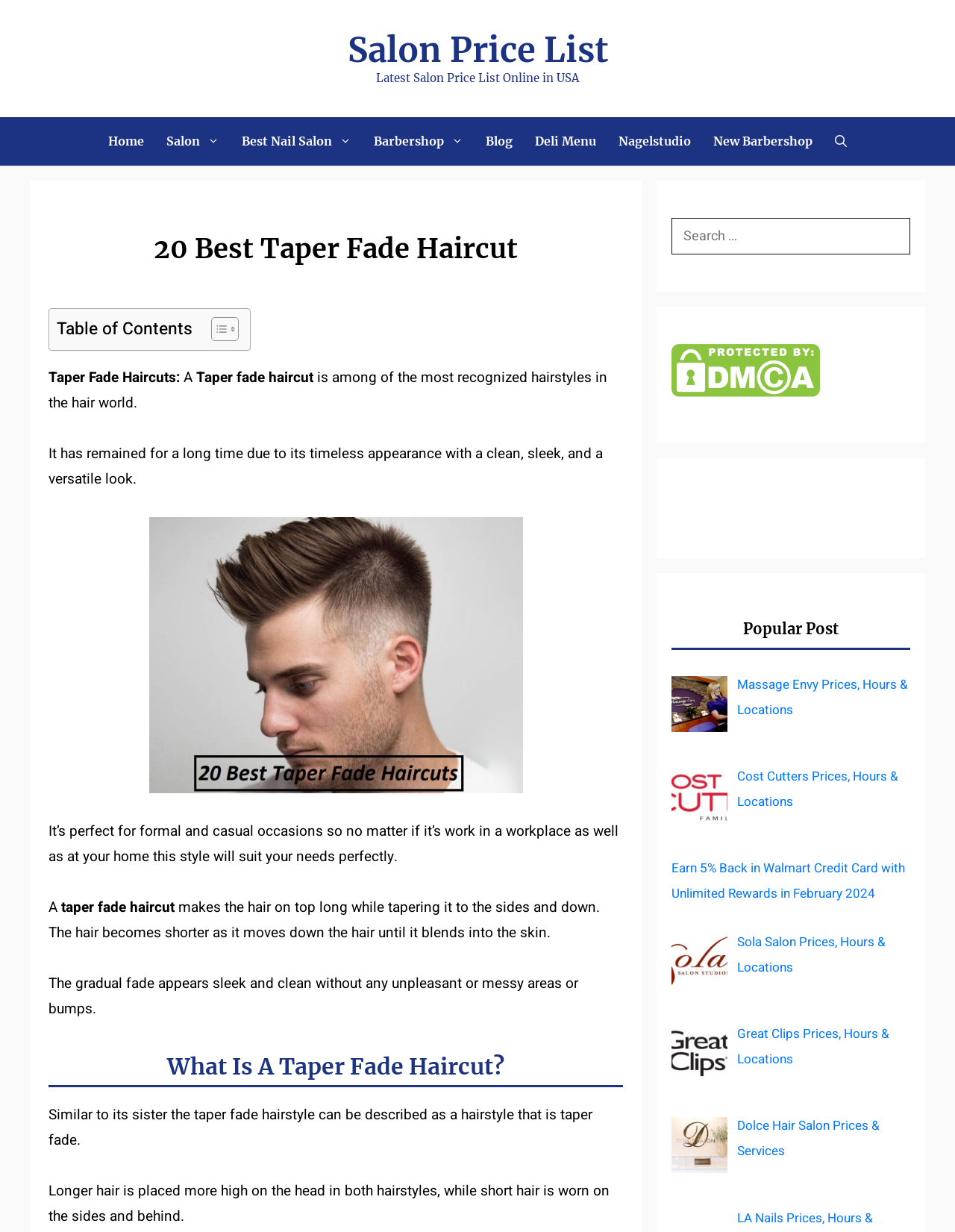Specify the bounding box coordinates for the region that must be clicked to perform the given instruction: "Toggle the table of contents".

[0.209, 0.257, 0.246, 0.277]